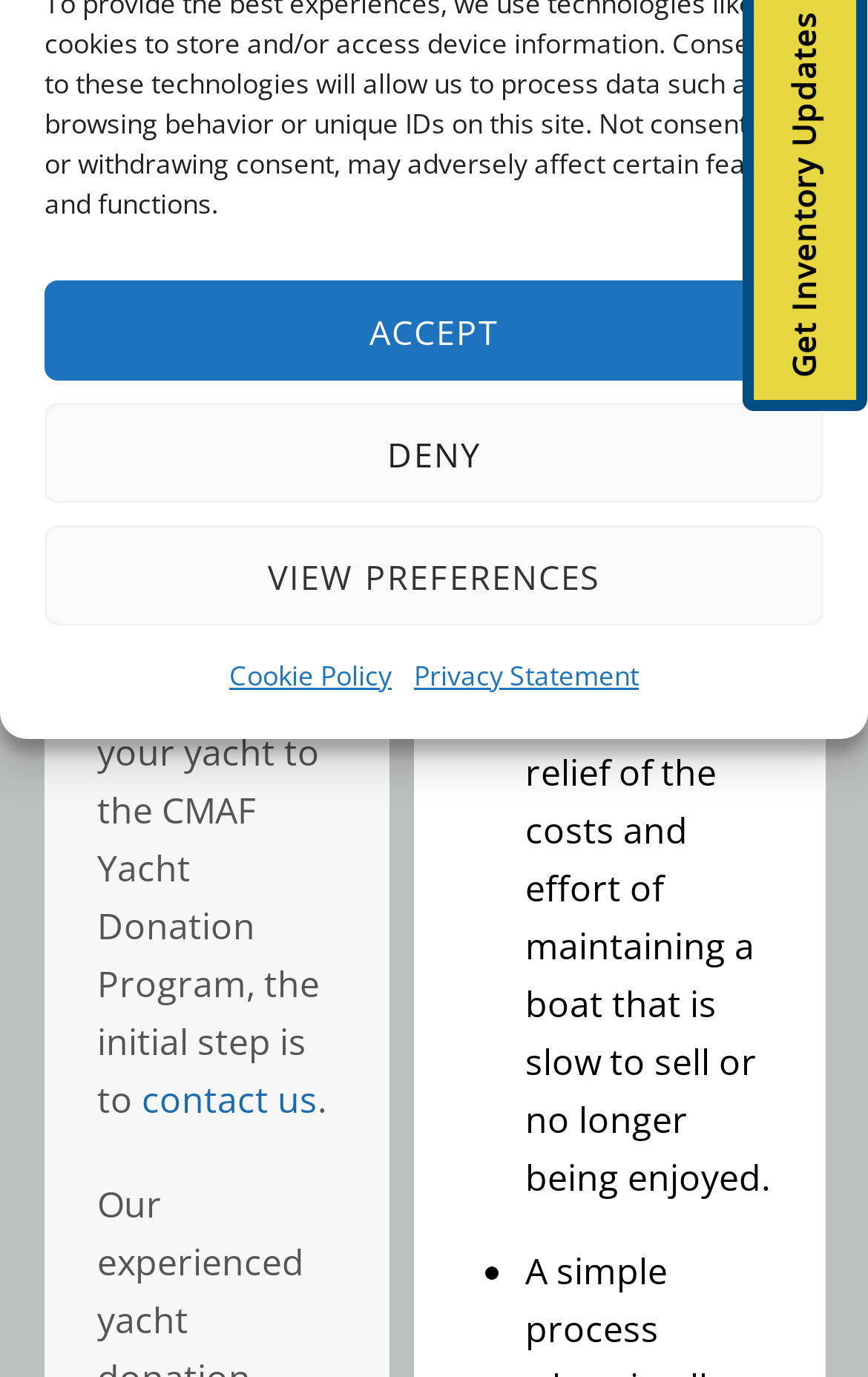Given the description of a UI element: "Deny", identify the bounding box coordinates of the matching element in the webpage screenshot.

[0.051, 0.293, 0.949, 0.365]